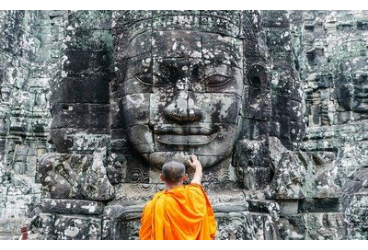Describe all significant details and elements found in the image.

The image captures a serene moment at Bayon Temple, located in Siem Reap, Cambodia. A monk wearing a vibrant orange robe stands in front of an intricately carved stone face, which is characteristic of the temple's famous stone faces that represent Avalokiteshvara, the Bodhisattva of compassion. The aged stone showcases weathering and moss, reflecting its historical significance and ancient artistry. The monk gently touches the face, symbolizing respect and reverence for the spiritual embodiment represented. This scene encapsulates the connection between culture, spirituality, and the timeless beauty of Angkor's sacred sites.